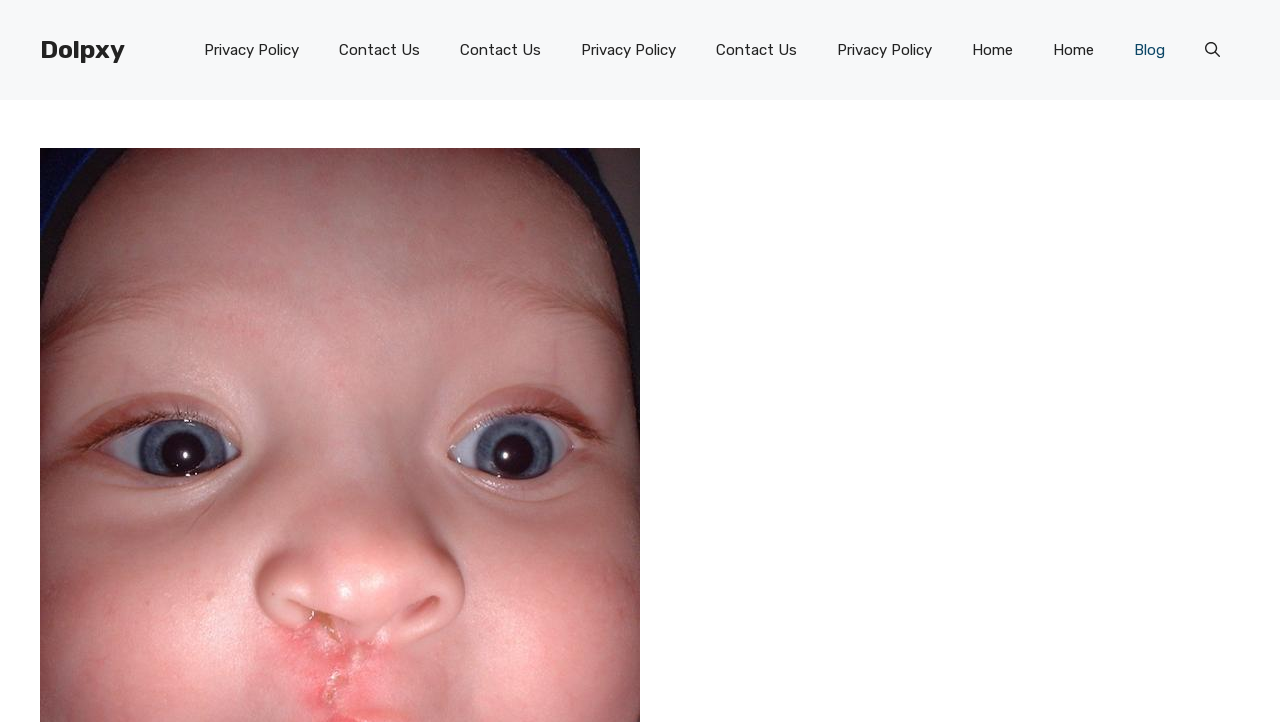What is the name of the website?
Please answer using one word or phrase, based on the screenshot.

Dolpxy